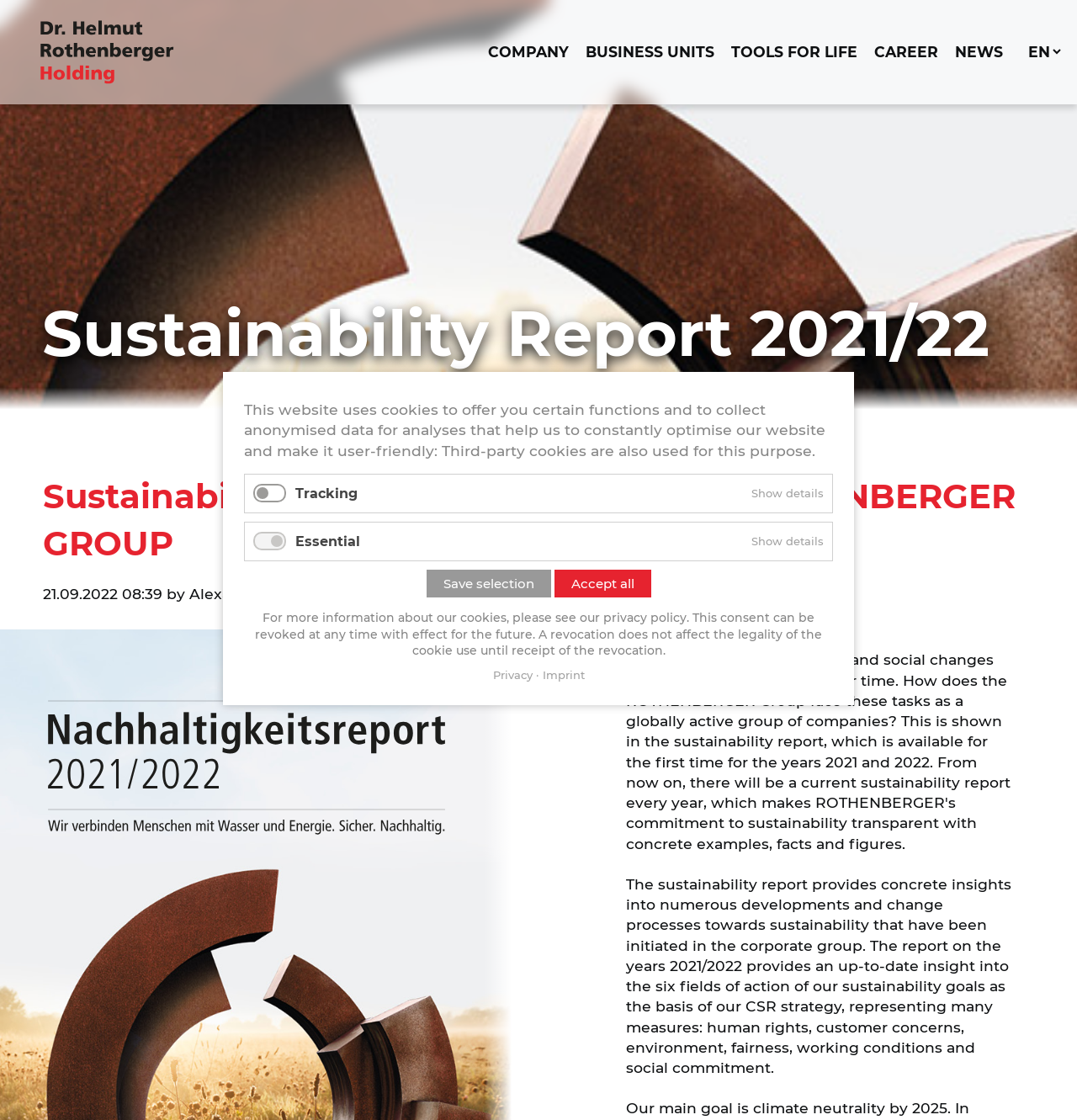Identify the bounding box for the UI element described as: "Career". Ensure the coordinates are four float numbers between 0 and 1, formatted as [left, top, right, bottom].

[0.812, 0.038, 0.871, 0.06]